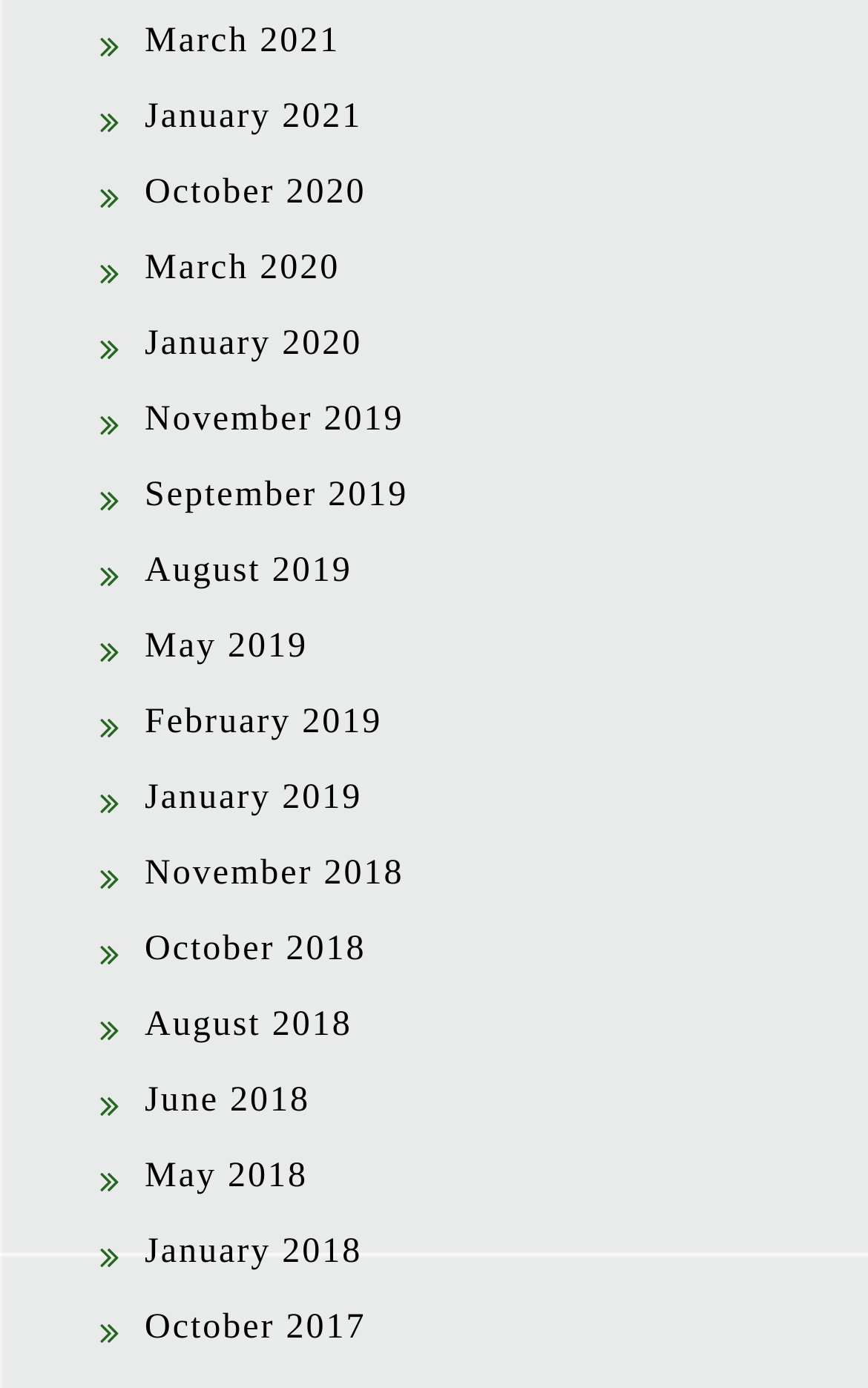What is the most recent month listed?
By examining the image, provide a one-word or phrase answer.

March 2021